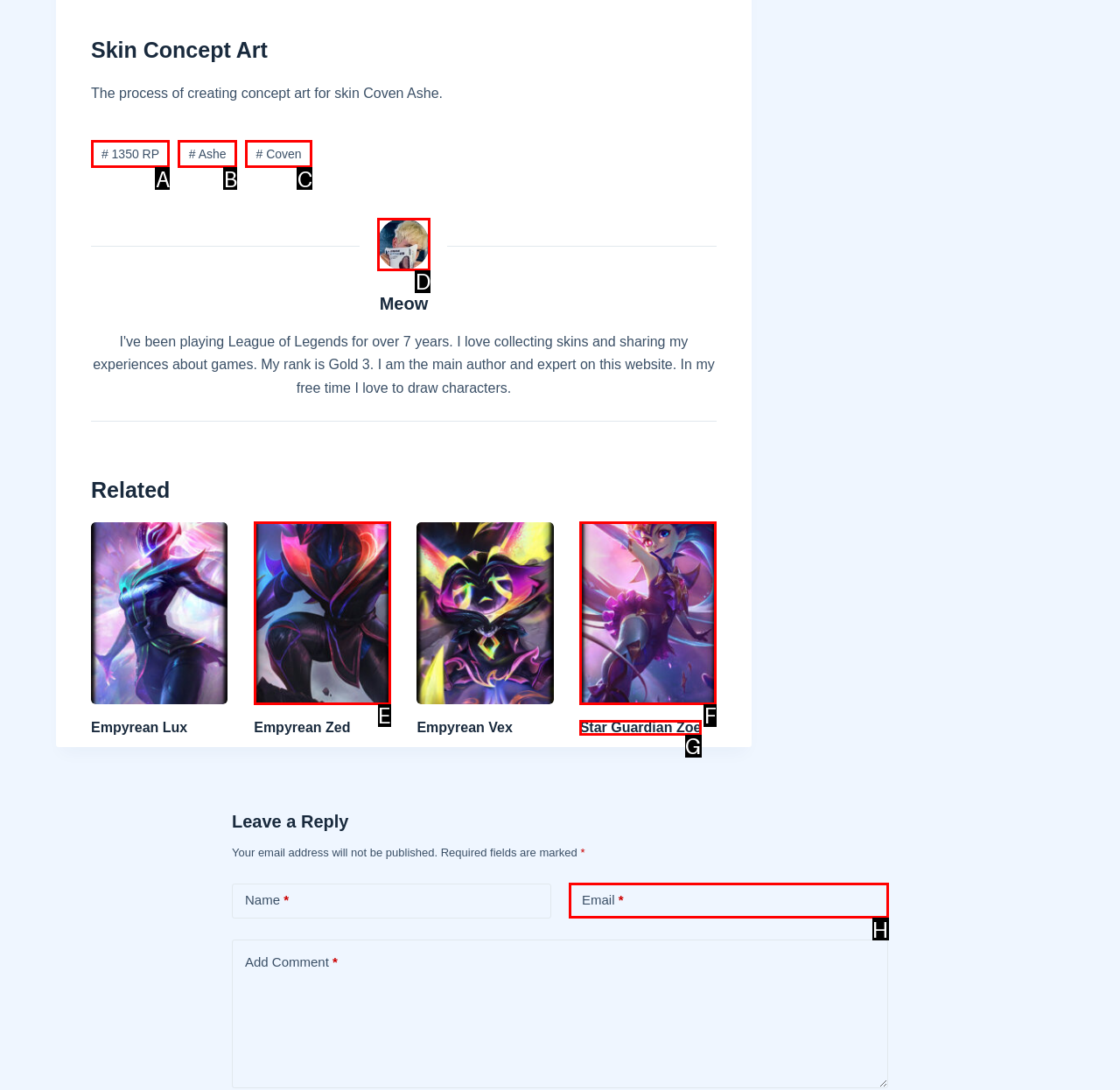Select the HTML element to finish the task: View the Avatar photo Reply with the letter of the correct option.

D